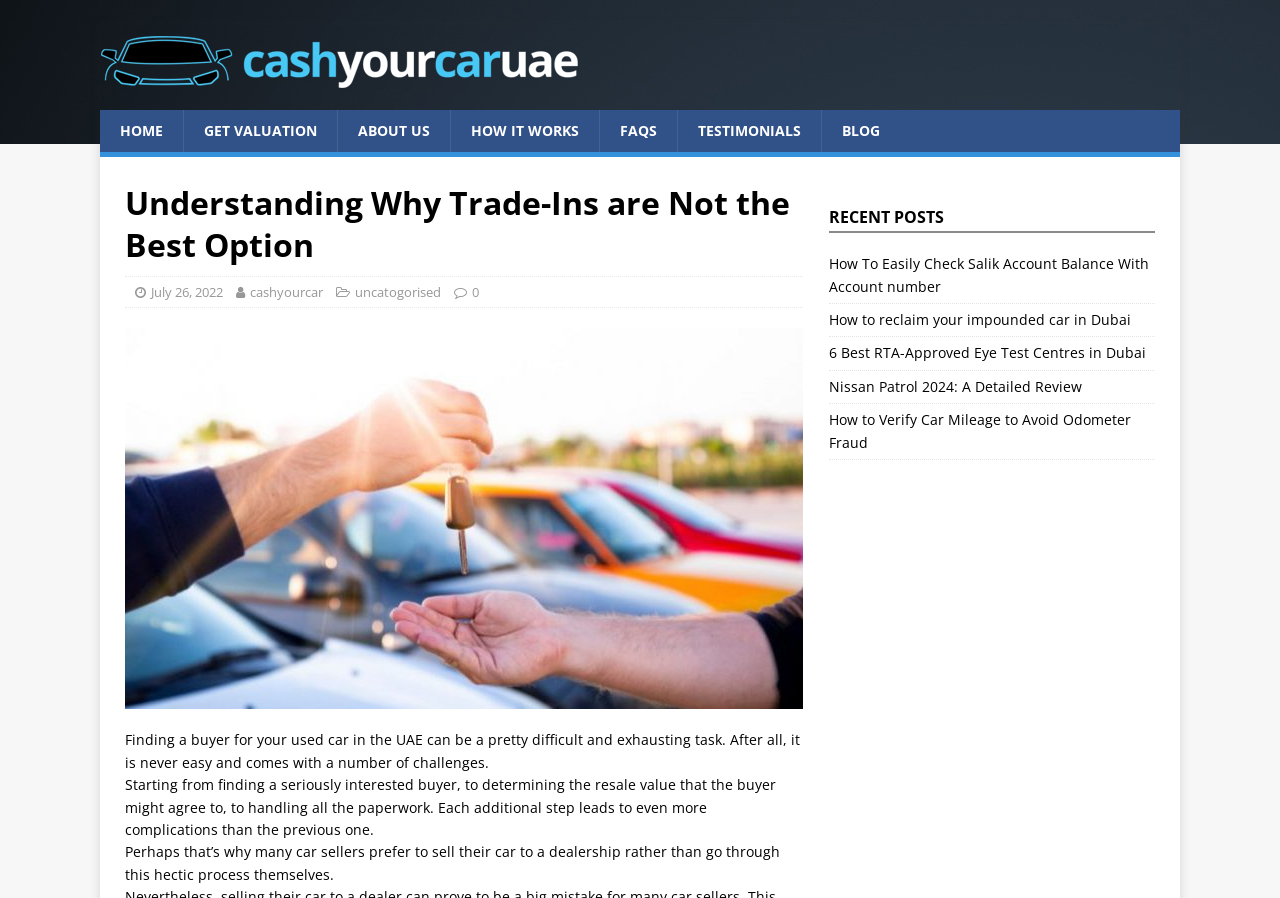What is the difficulty faced by car sellers in the UAE?
Give a single word or phrase as your answer by examining the image.

Finding a buyer